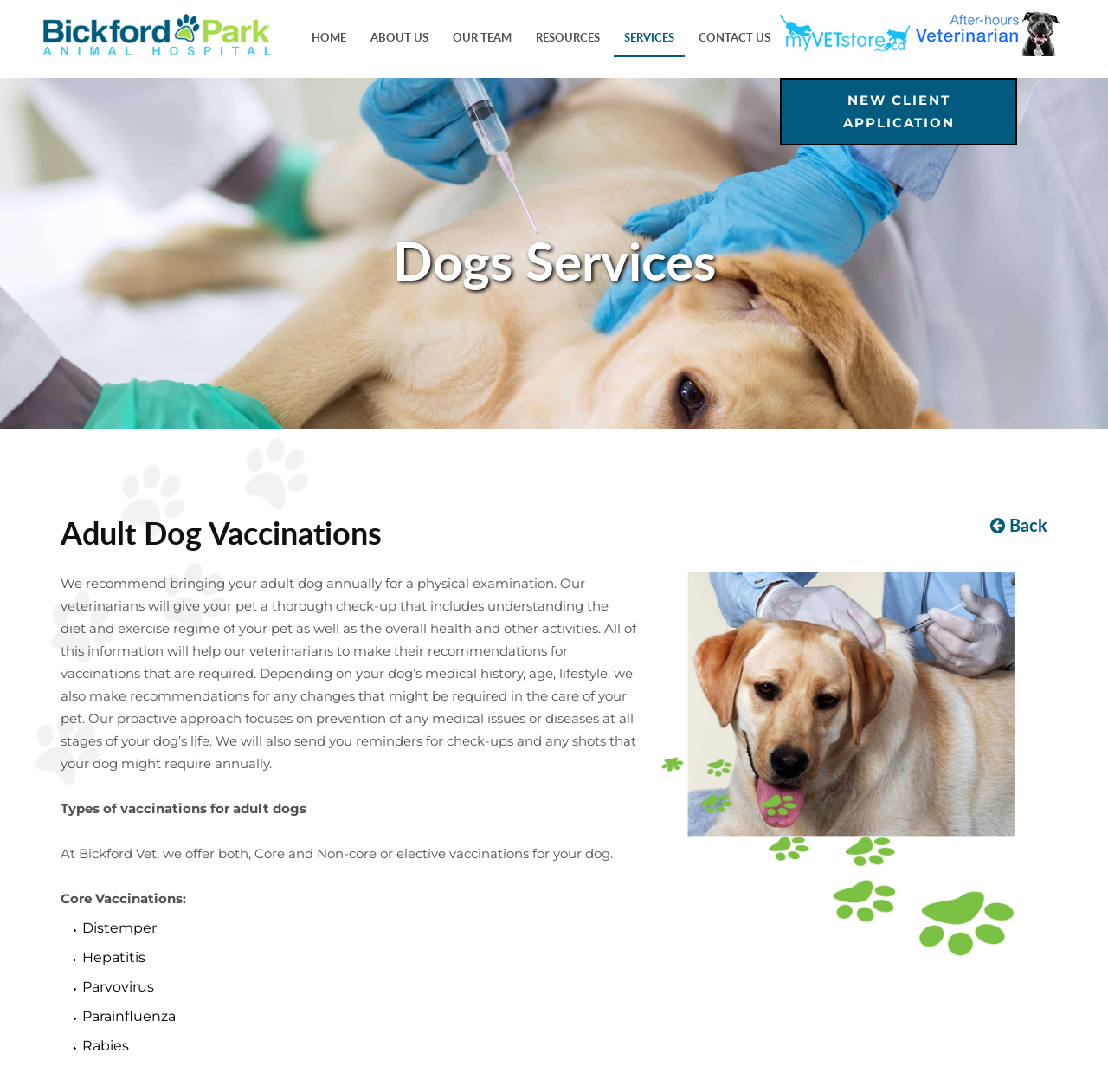Mark the bounding box of the element that matches the following description: "Services".

[0.554, 0.0, 0.618, 0.052]